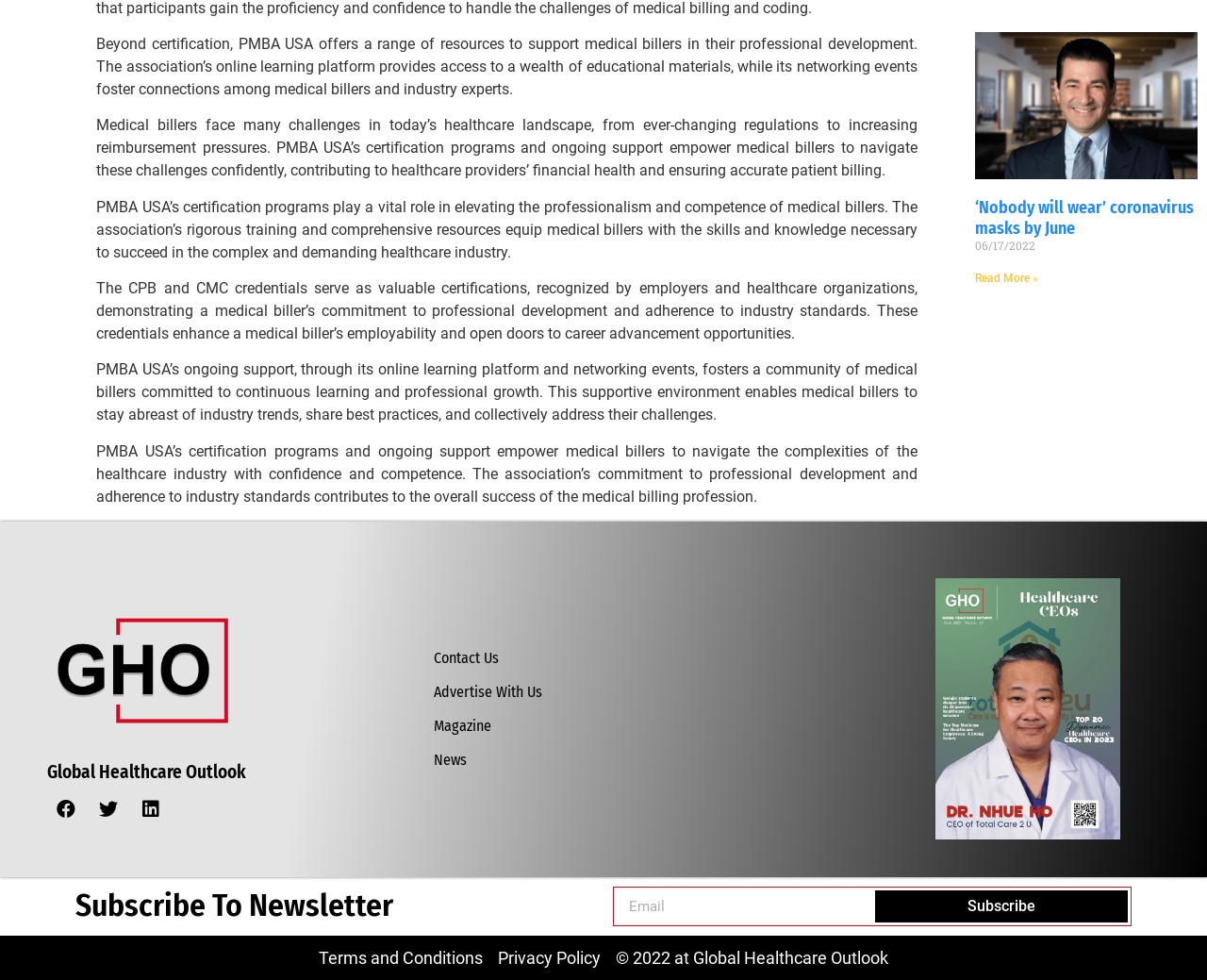Pinpoint the bounding box coordinates of the element to be clicked to execute the instruction: "Contact us".

[0.359, 0.662, 0.413, 0.68]